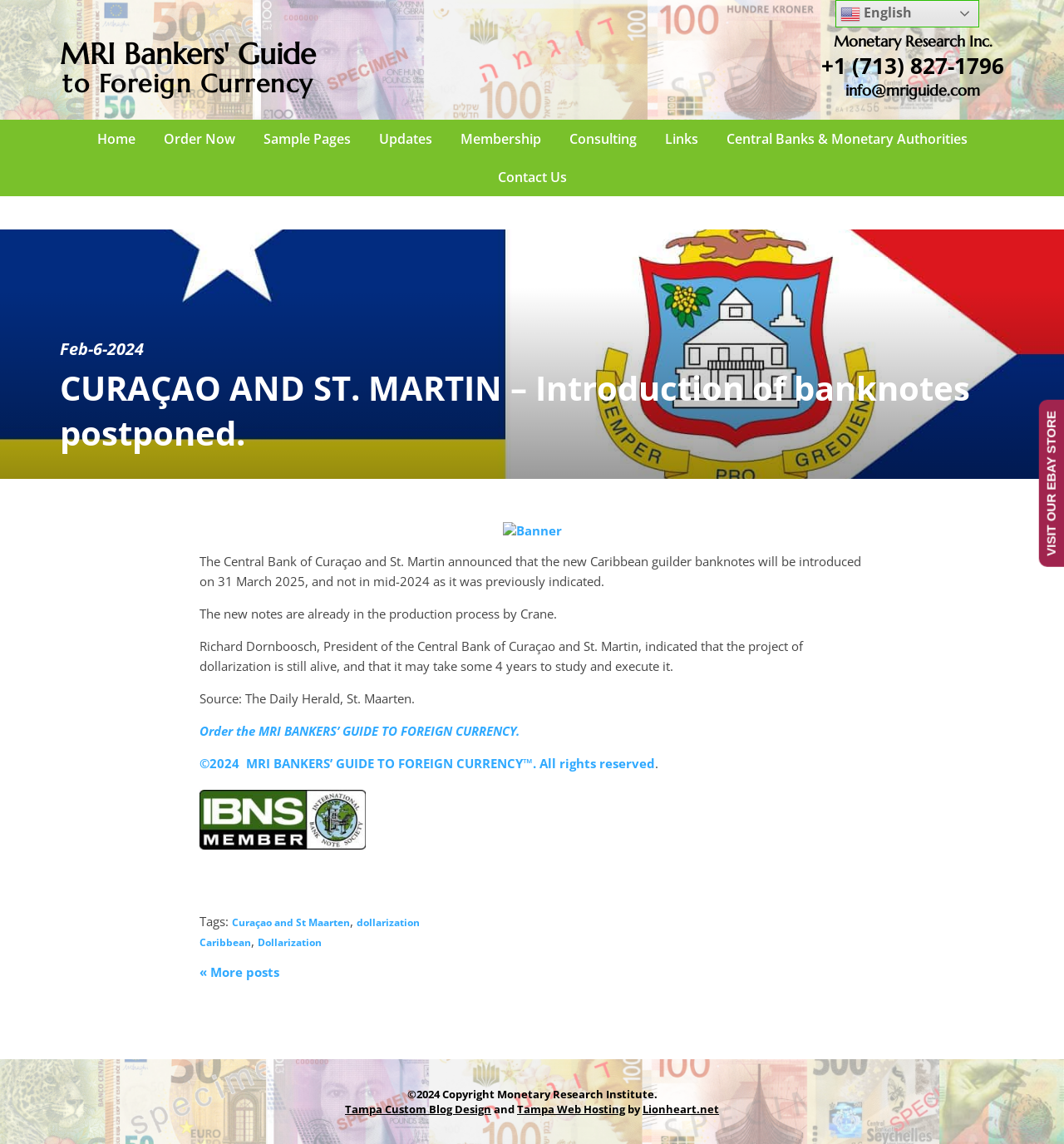Identify and provide the text of the main header on the webpage.

MRI Bankers' Guide
to Foreign Currency